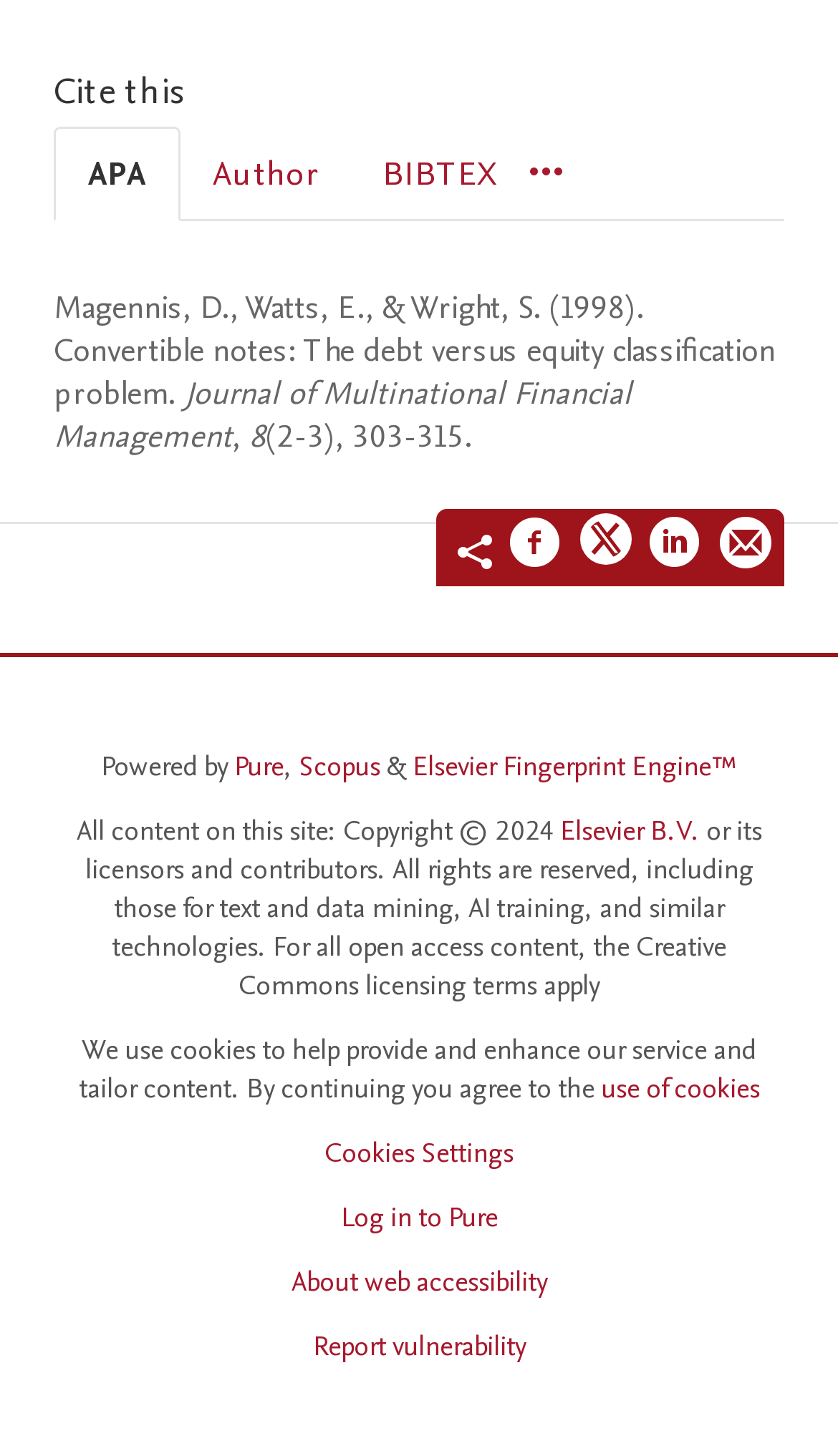What is the name of the journal mentioned in the citation?
Give a detailed response to the question by analyzing the screenshot.

The journal name is mentioned in the 'APA' tabpanel, which displays the citation information. The StaticText element with the text 'Journal of Multinational Financial Management' represents the journal name.